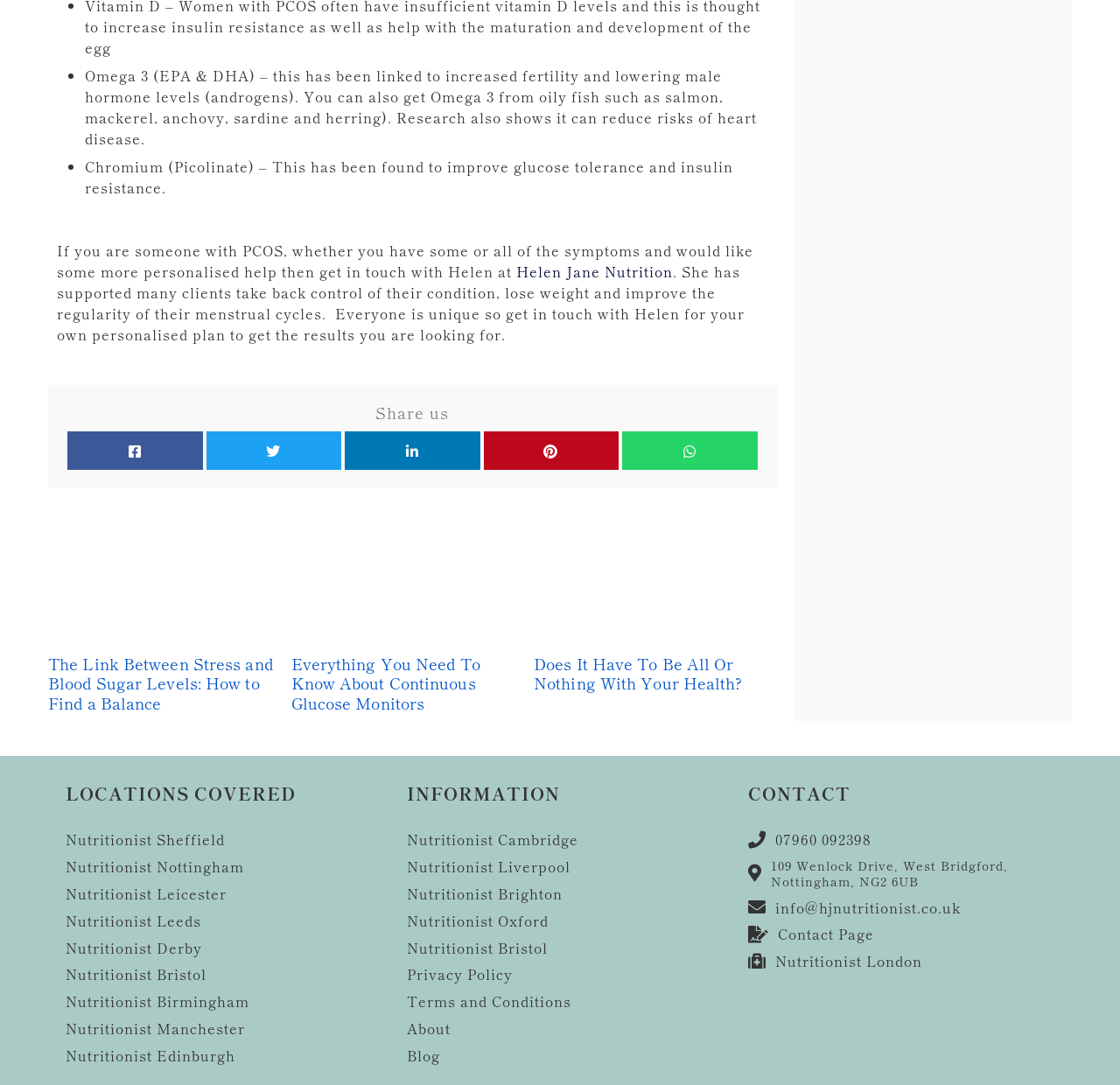What locations are covered by the nutritionist? Based on the screenshot, please respond with a single word or phrase.

Multiple UK cities